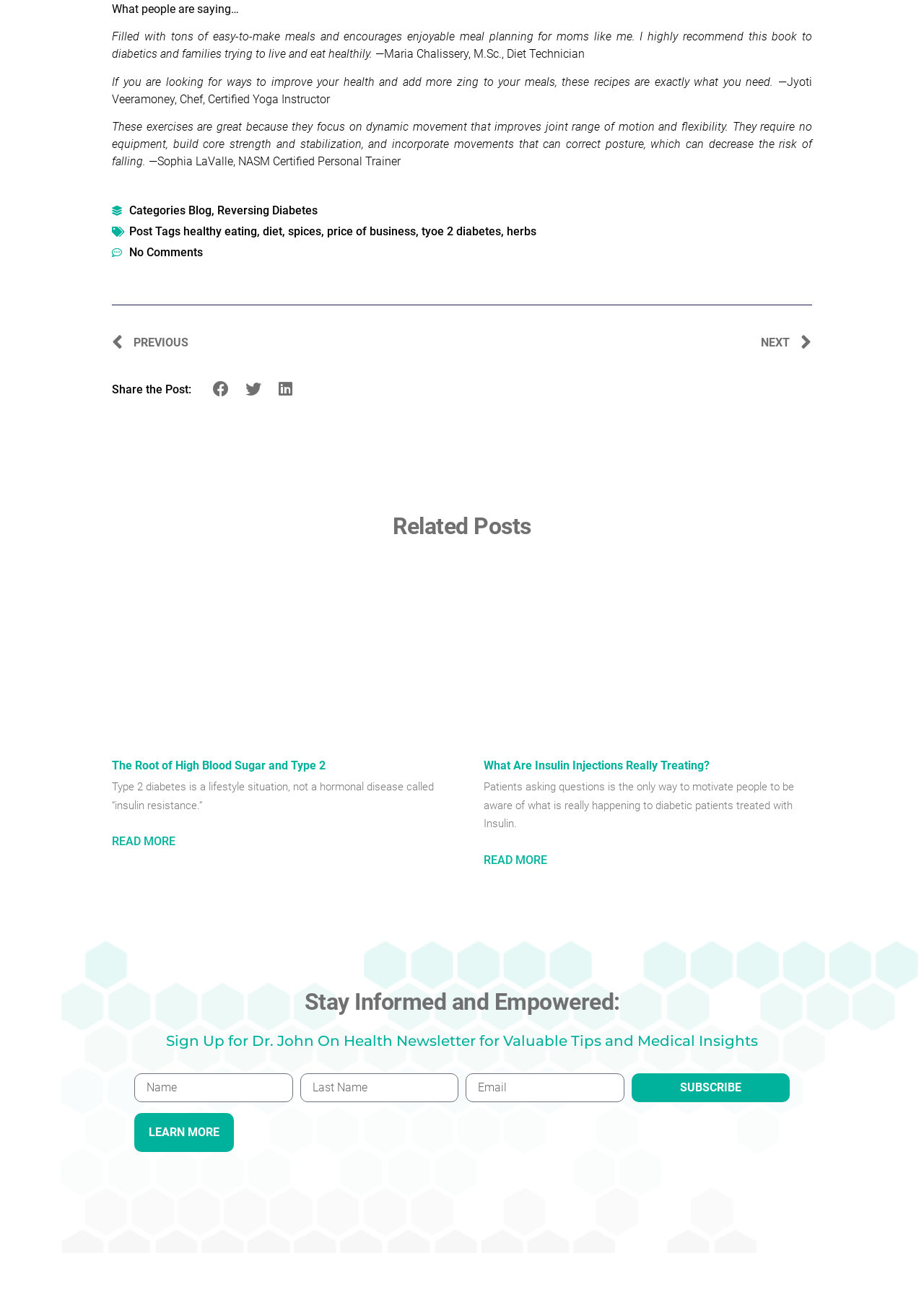Bounding box coordinates are specified in the format (top-left x, top-left y, bottom-right x, bottom-right y). All values are floating point numbers bounded between 0 and 1. Please provide the bounding box coordinate of the region this sentence describes: Experience

None